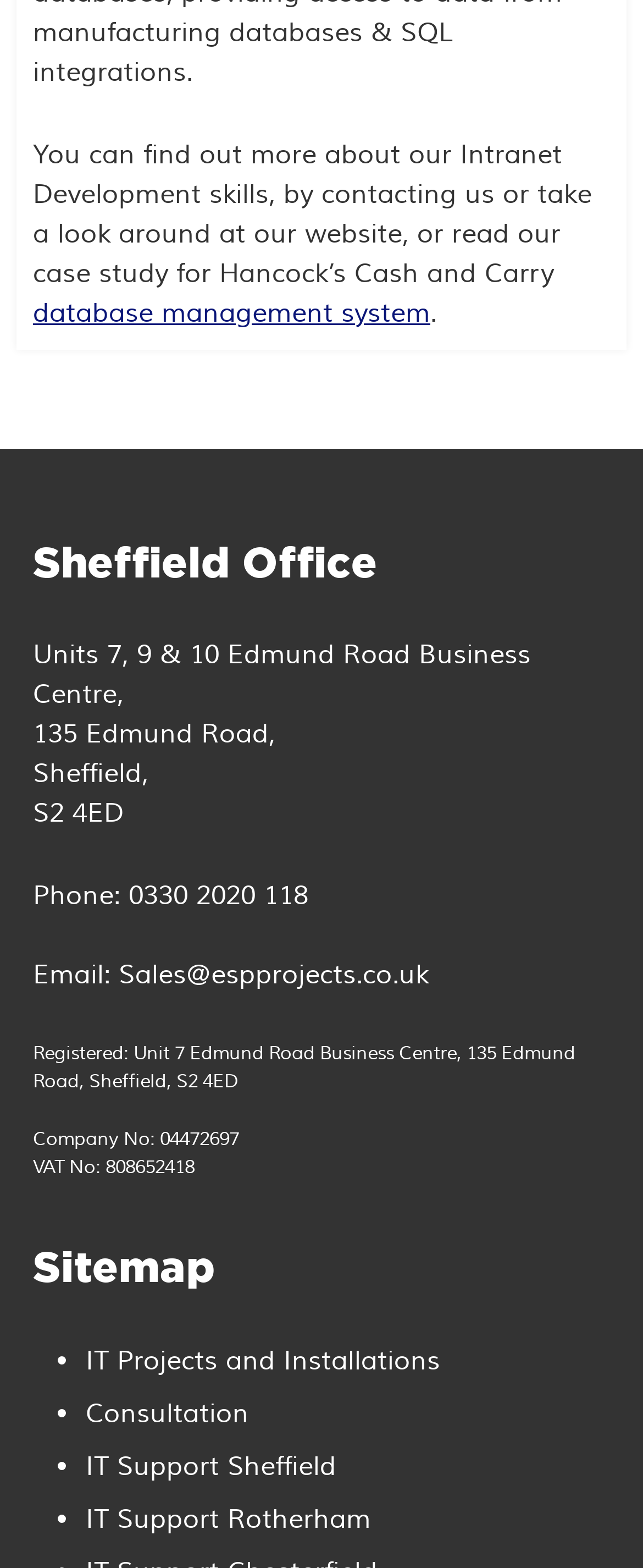What is the company's VAT number?
Provide a well-explained and detailed answer to the question.

I found the VAT number by reading the StaticText element with the text 'VAT No: 808652418' which is located below the company's address and registration information.